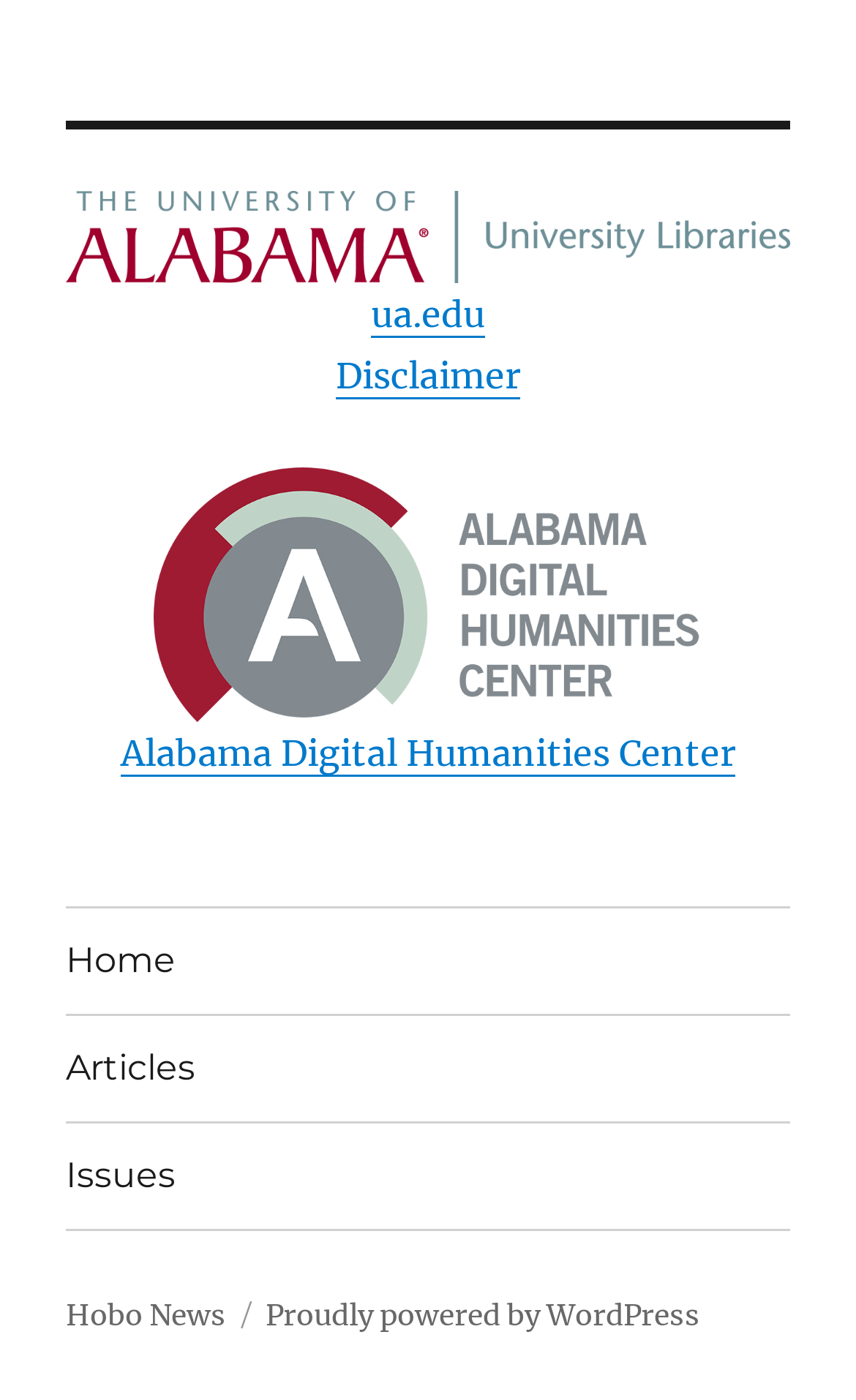Identify the bounding box coordinates of the element to click to follow this instruction: 'View Hobo News'. Ensure the coordinates are four float values between 0 and 1, provided as [left, top, right, bottom].

[0.077, 0.926, 0.264, 0.952]